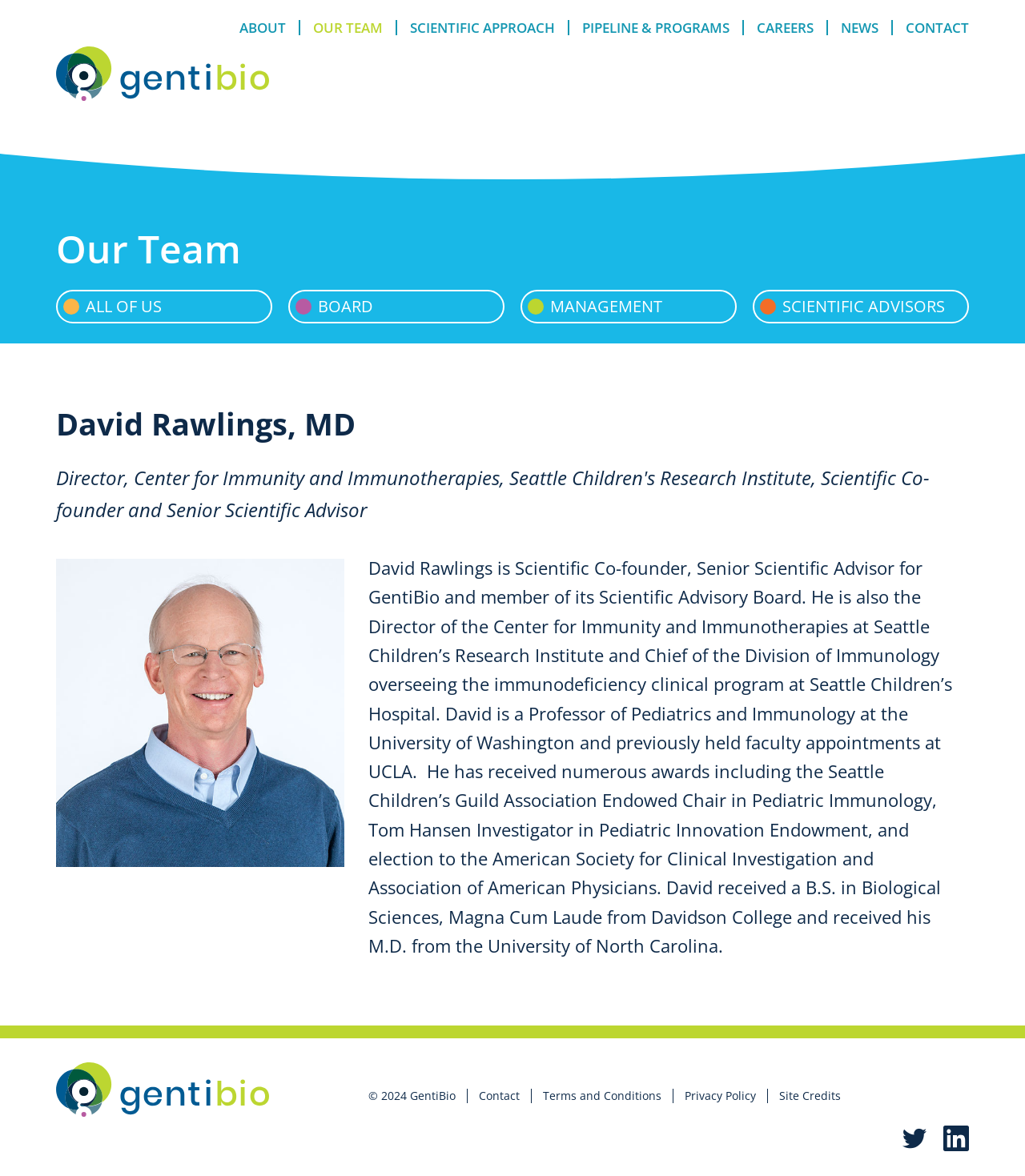Identify the bounding box coordinates for the UI element mentioned here: "Scientific Advisors". Provide the coordinates as four float values between 0 and 1, i.e., [left, top, right, bottom].

[0.734, 0.246, 0.945, 0.275]